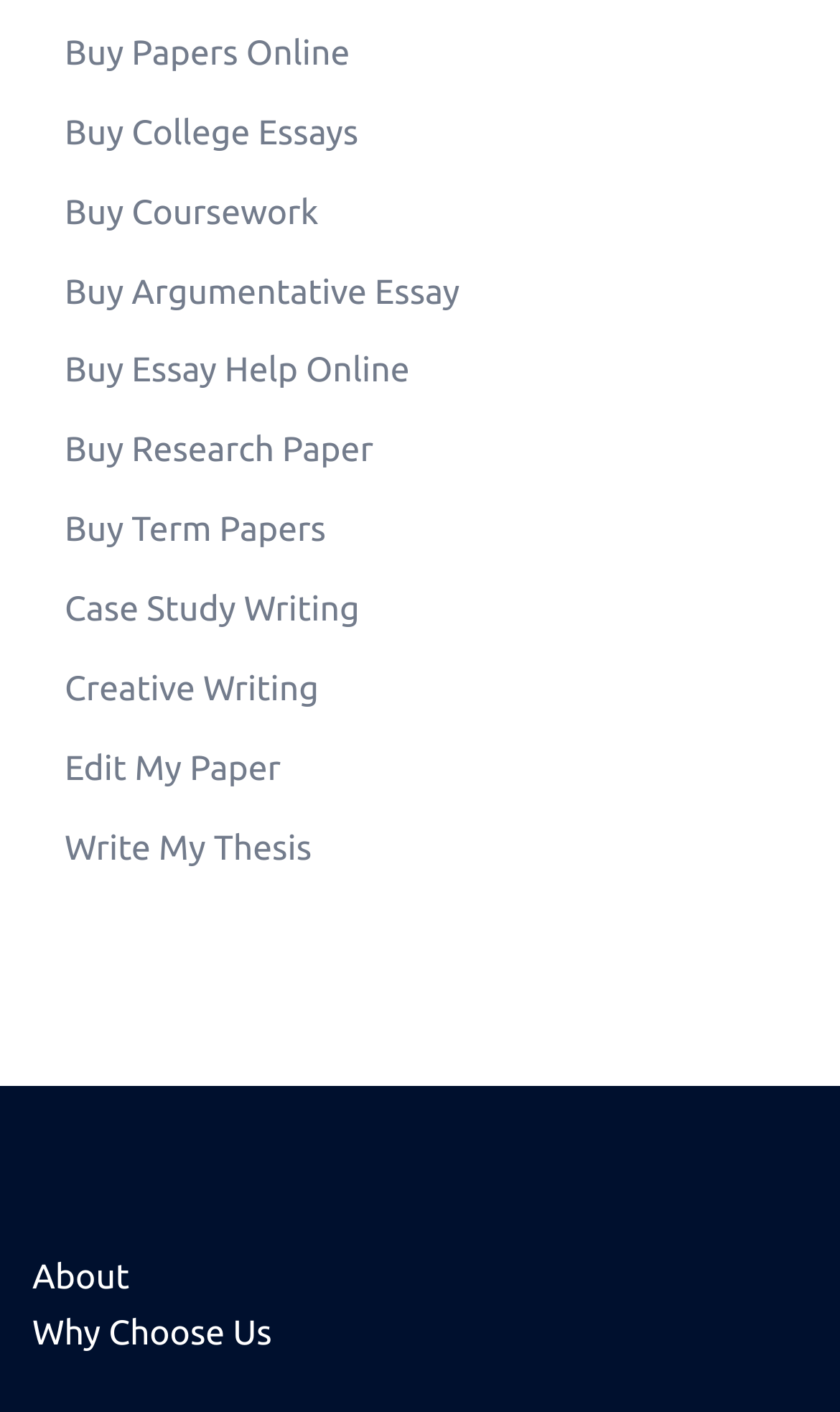Specify the bounding box coordinates of the area to click in order to follow the given instruction: "Know why to choose this service."

[0.038, 0.931, 0.324, 0.959]